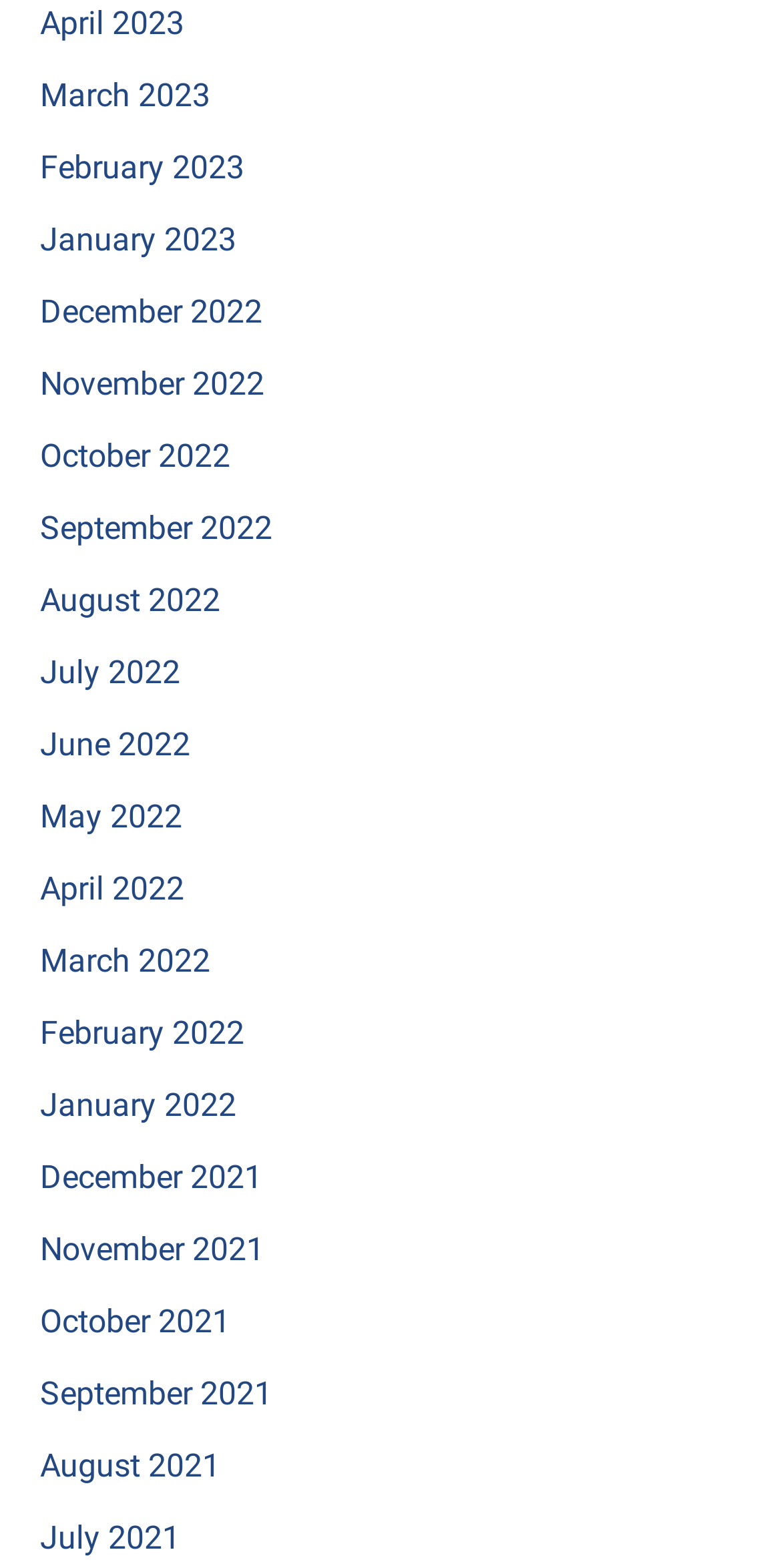Are the months listed in chronological order?
Using the screenshot, give a one-word or short phrase answer.

Yes